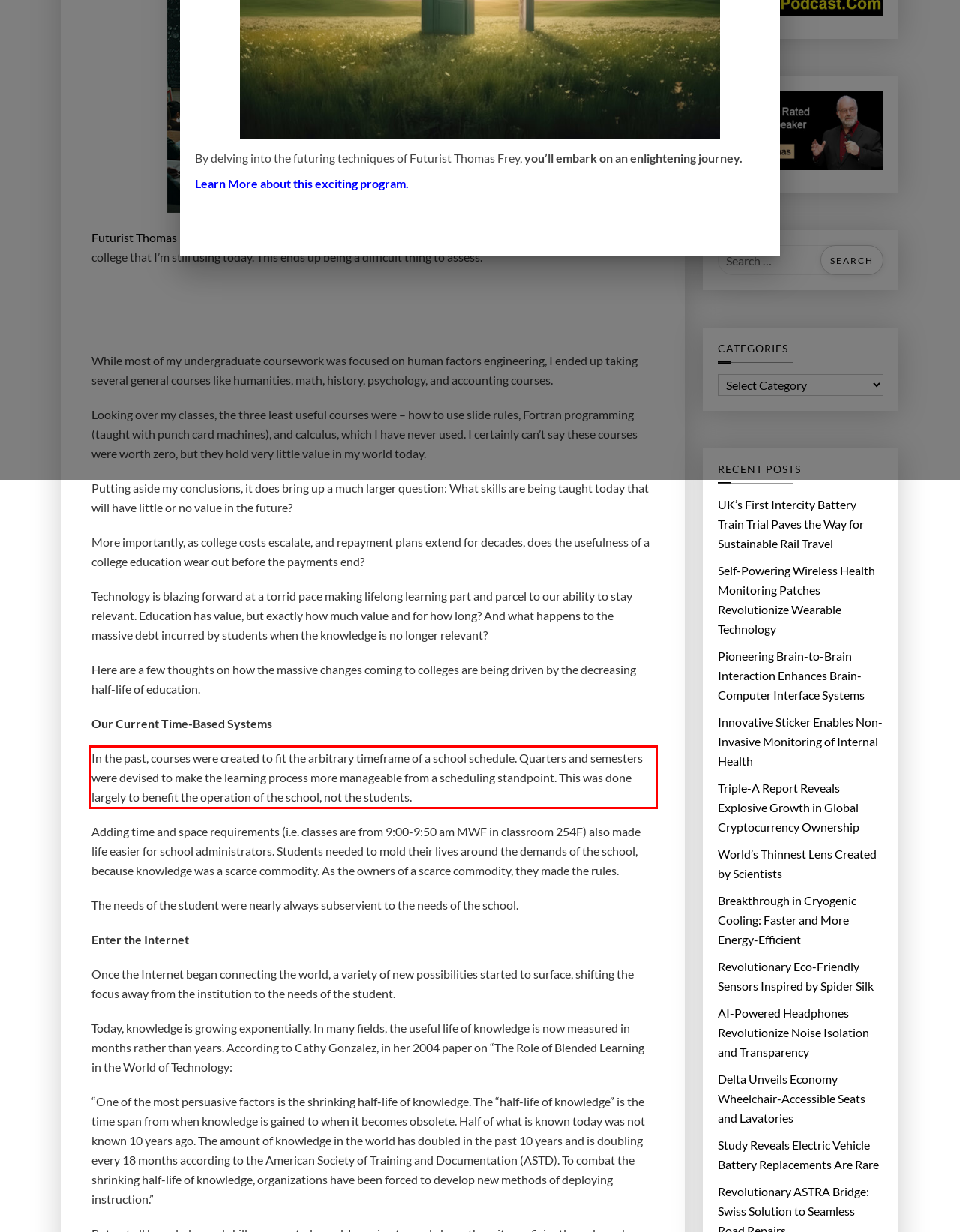You are given a screenshot with a red rectangle. Identify and extract the text within this red bounding box using OCR.

In the past, courses were created to fit the arbitrary timeframe of a school schedule. Quarters and semesters were devised to make the learning process more manageable from a scheduling standpoint. This was done largely to benefit the operation of the school, not the students.